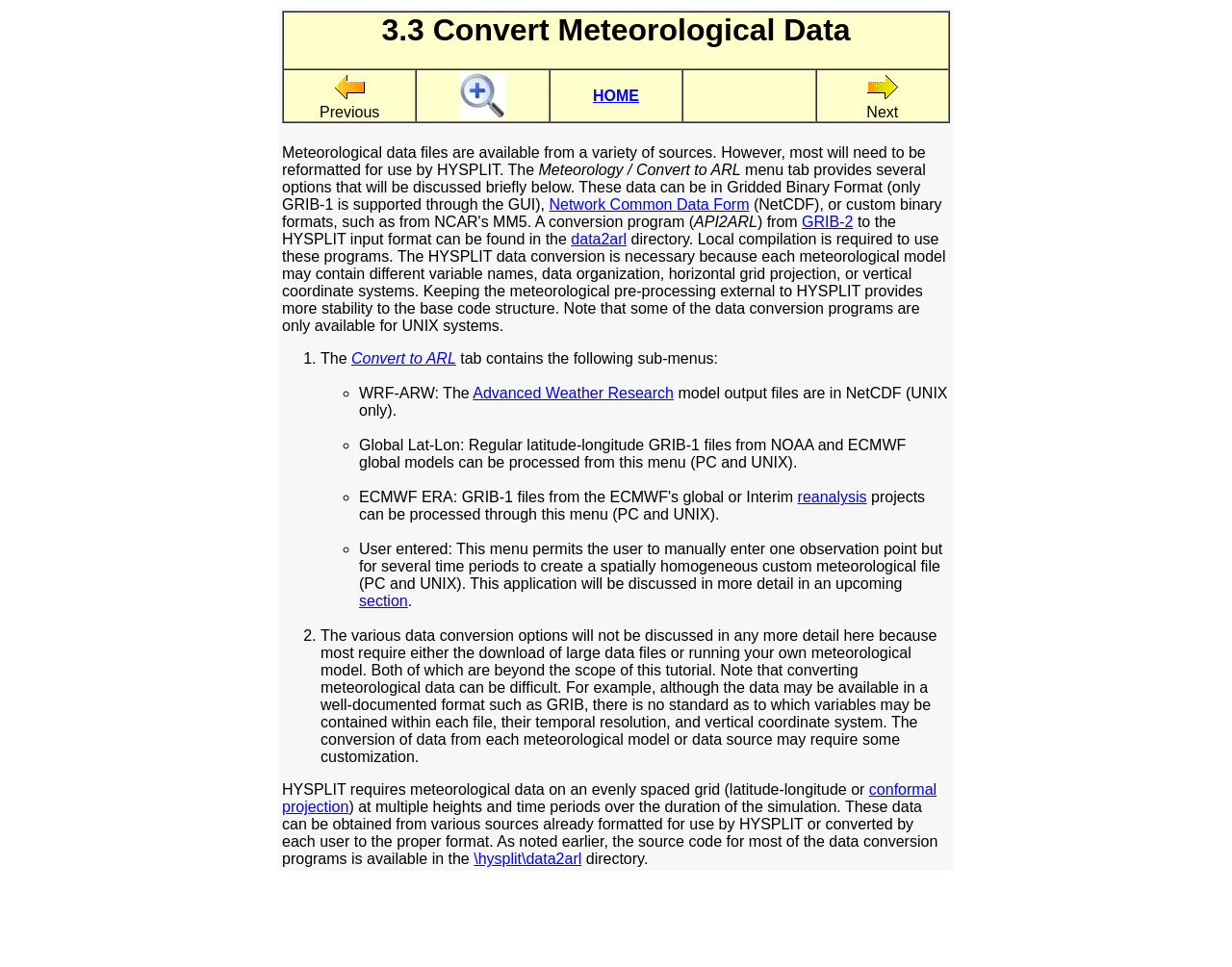Write an elaborate caption that captures the essence of the webpage.

This webpage is about converting meteorological data for HYSPLIT. At the top, there is a table with navigation links, including "Previous", "HOME", and "Next". Below the table, there is a heading "3.3 Convert Meteorological Data" followed by a paragraph of text that explains the importance of converting meteorological data for use by HYSPLIT.

The main content of the page is divided into sections, each with a numbered list marker. The first section explains that meteorological data files are available from various sources, but most need to be reformatted for use by HYSPLIT. It also mentions that the conversion process can be difficult due to differences in variable names, data organization, and vertical coordinate systems between different meteorological models.

The second section lists several options for converting meteorological data, including WRF-ARW, Global Lat-Lon, ECMWF ERA, and User entered. Each option is described in a brief sentence or two, and some have links to additional information.

The page also contains several links to external resources, including Network Common Data Form, GRIB-2, and data2arl directory. There are no images on the page, but there are several links and a table with navigation buttons at the top. Overall, the page appears to be a tutorial or guide on how to convert meteorological data for use by HYSPLIT.